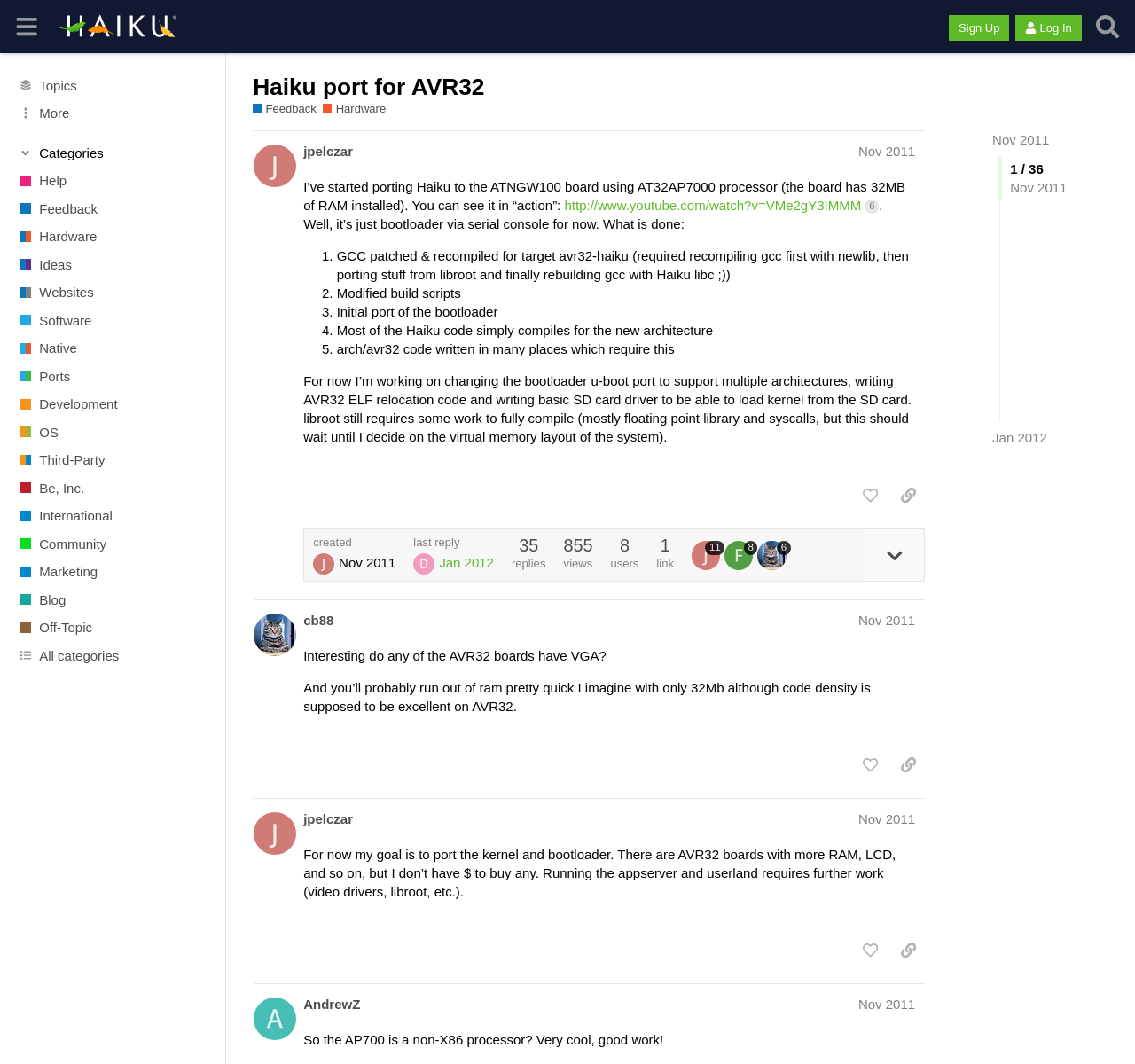Determine the bounding box of the UI component based on this description: "8". The bounding box coordinates should be four float values between 0 and 1, i.e., [left, top, right, bottom].

[0.638, 0.509, 0.667, 0.535]